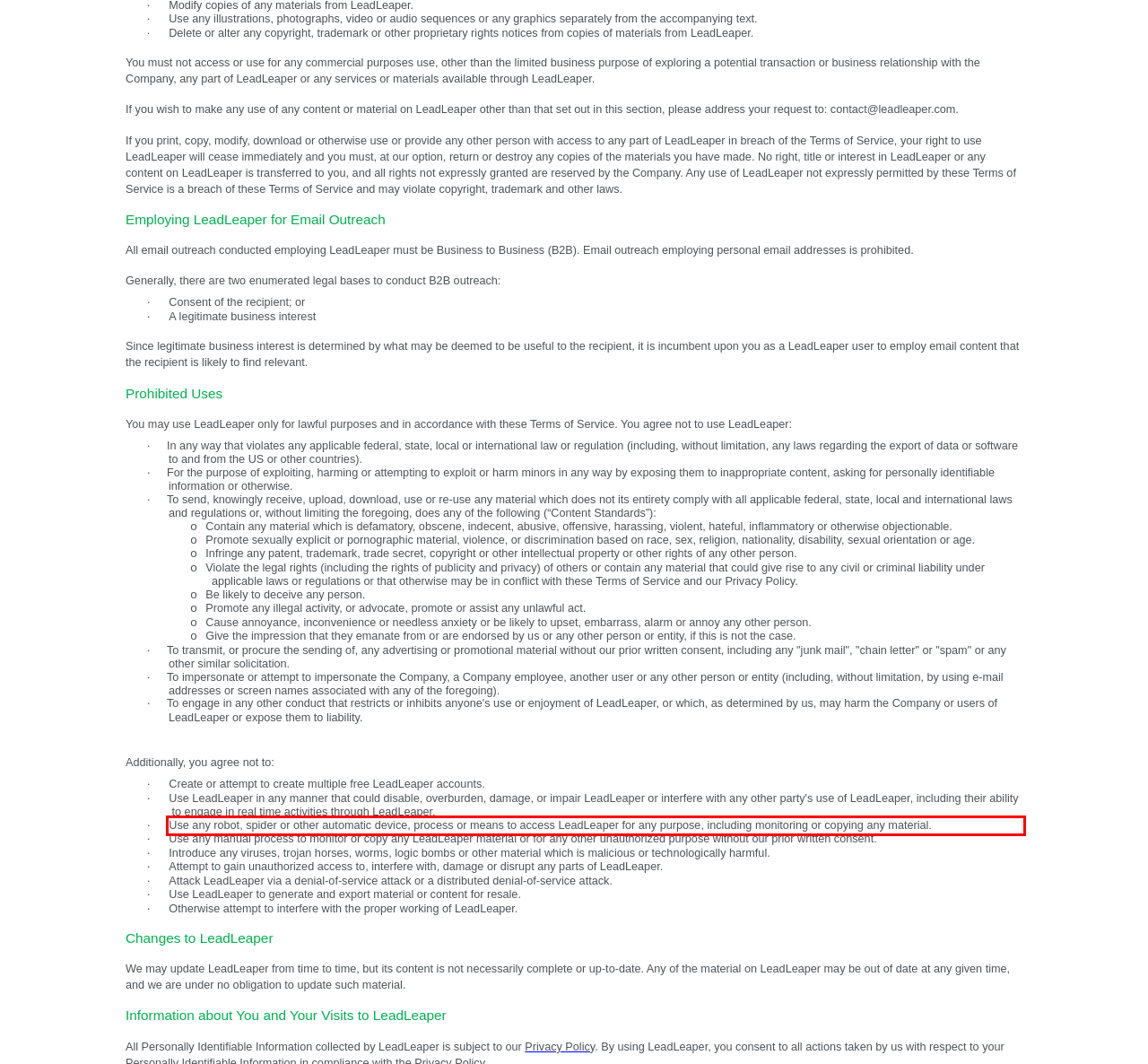Please perform OCR on the text content within the red bounding box that is highlighted in the provided webpage screenshot.

· Use any robot, spider or other automatic device, process or means to access LeadLeaper for any purpose, including monitoring or copying any material.